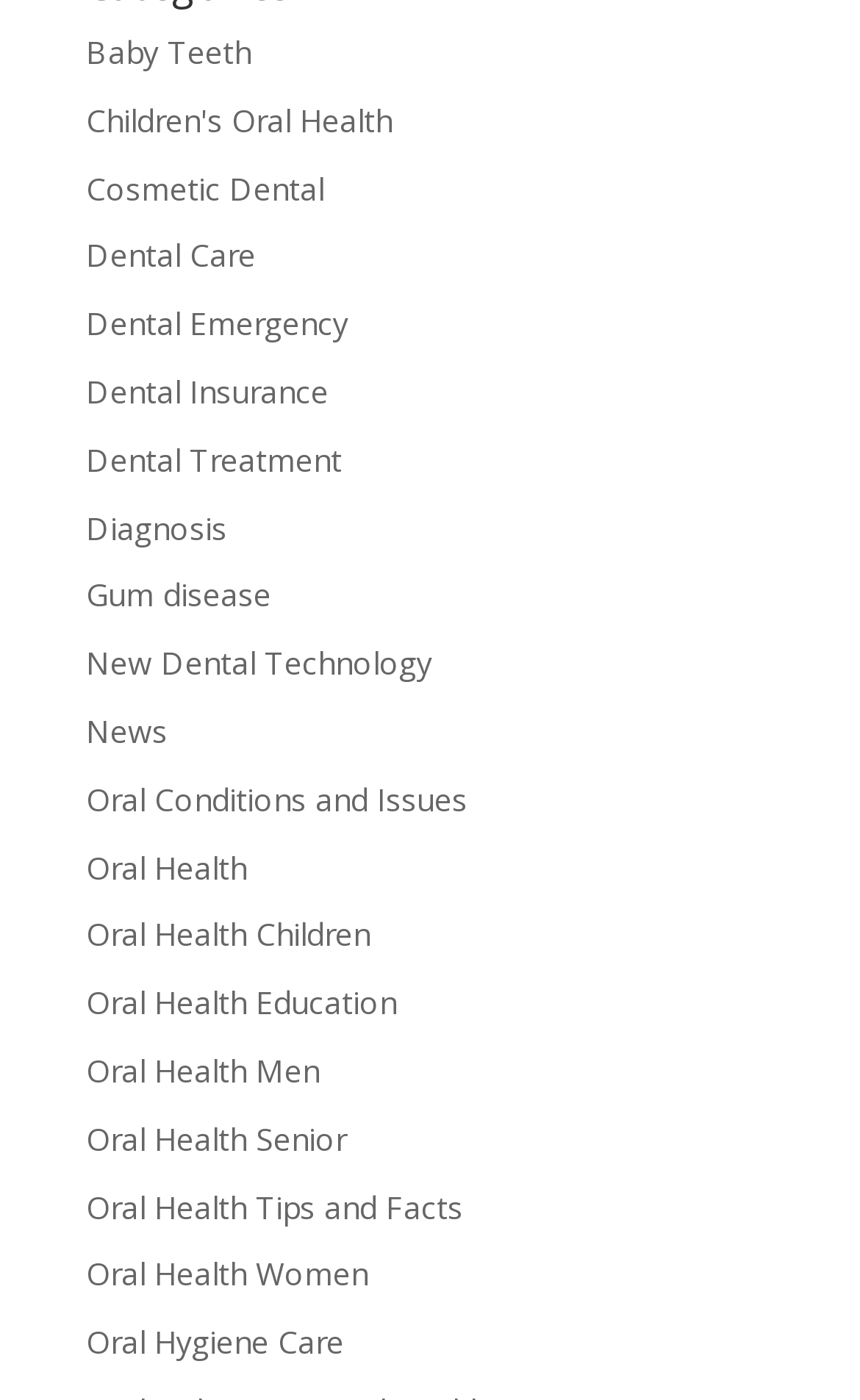Answer in one word or a short phrase: 
What is the topic of the first link?

Baby Teeth